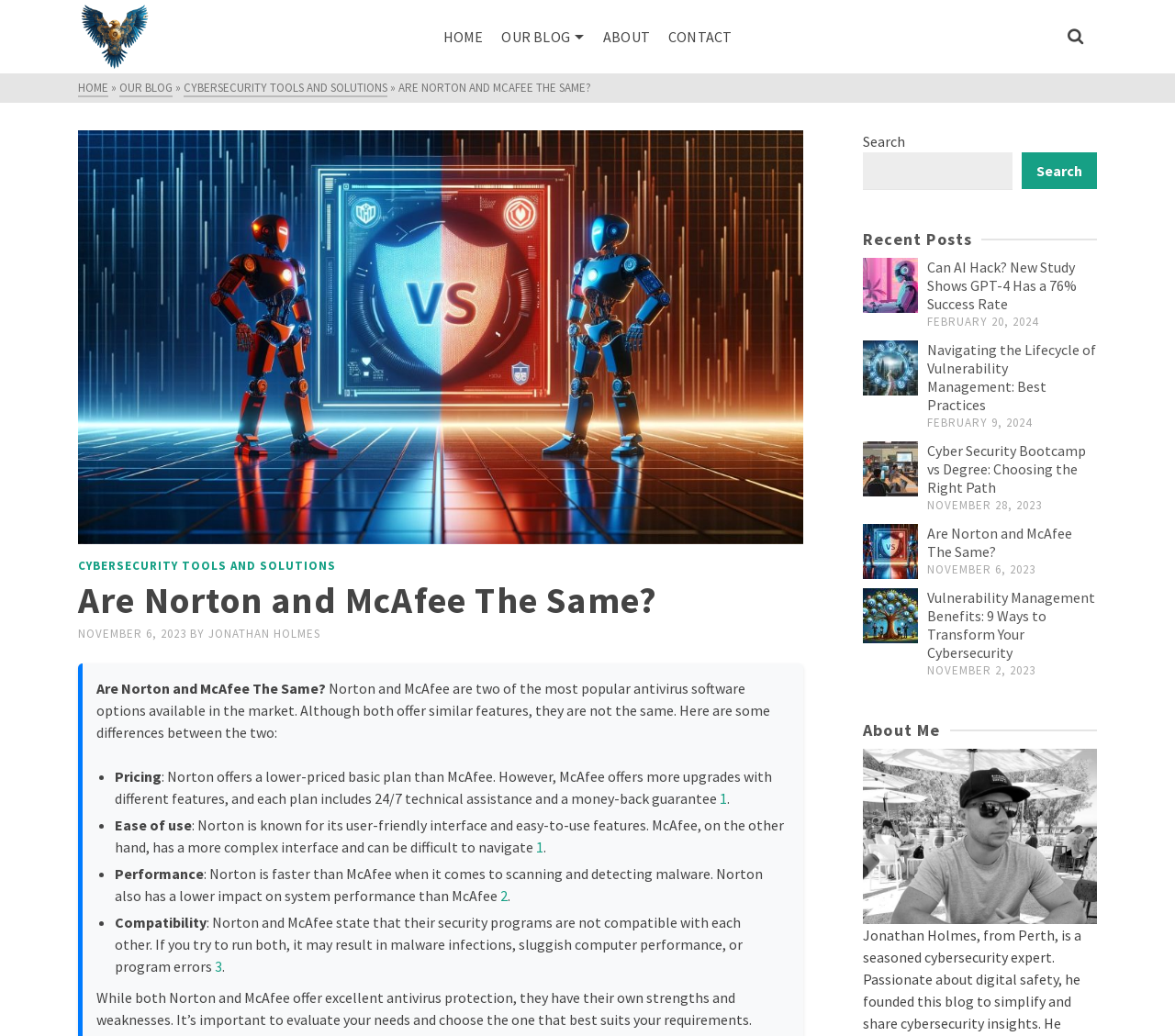What is the main topic of this webpage?
Please ensure your answer is as detailed and informative as possible.

The webpage is comparing and contrasting Norton and McAfee, two popular antivirus software options, highlighting their differences in pricing, ease of use, performance, and compatibility.